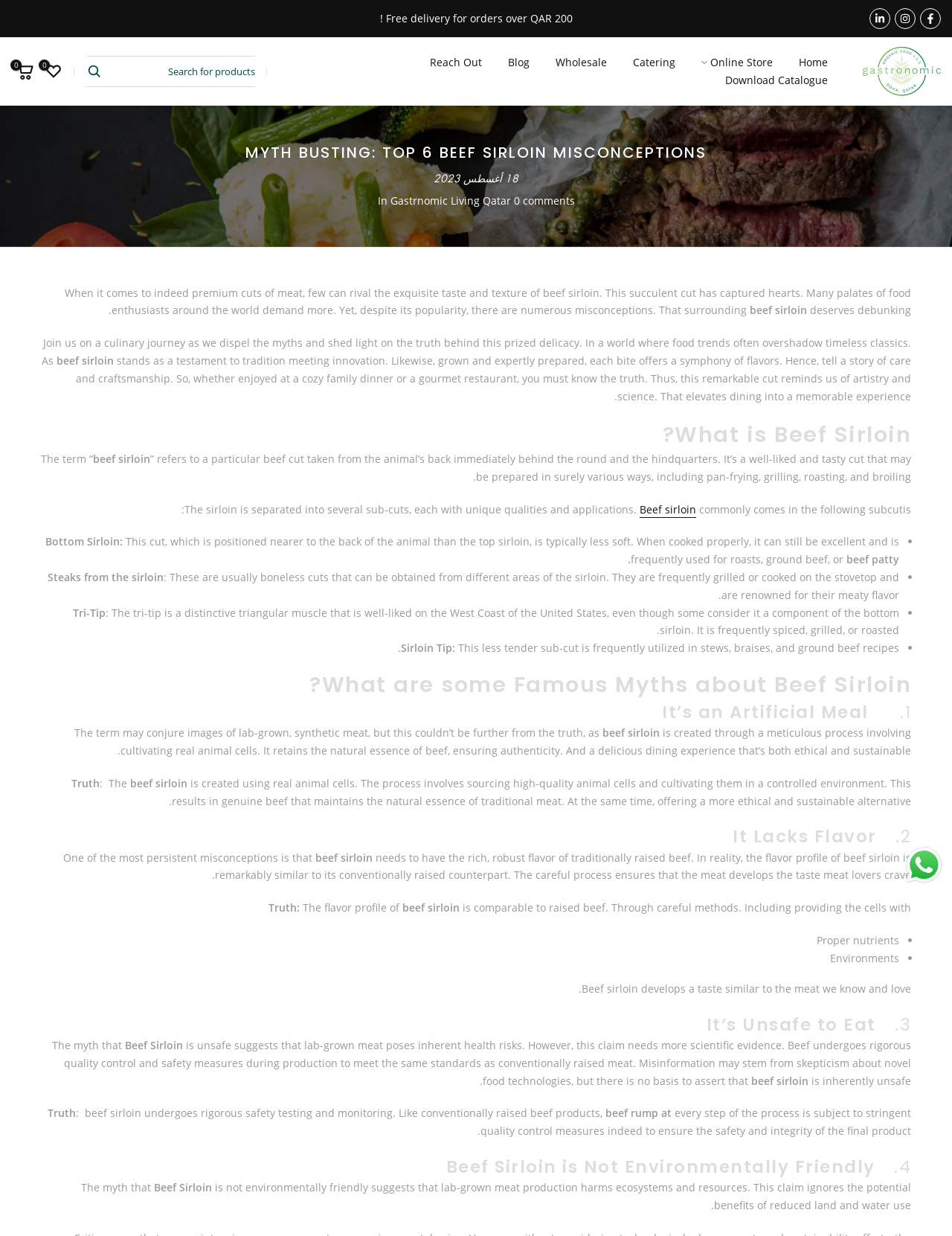Give a complete and precise description of the webpage's appearance.

This webpage is about debunking myths surrounding beef sirloin. At the top, there are three social media links to follow the website on Facebook, Instagram, and LinkedIn, accompanied by their respective icons. Below that, there is a promotional message about free delivery for orders over QAR 200. The website's logo, "Gastronomic Living", is situated on the top right, along with a navigation menu that includes links to the home page, online store, catering, wholesale, blog, and reach out.

The main content of the webpage is divided into sections, starting with a brief introduction to beef sirloin and its popularity. The introduction is followed by a heading "Myth Busting: Top 6 Beef Sirloin Misconceptions" and a subheading "What is Beef Sirloin?" that explains the definition and different sub-cuts of beef sirloin.

The next section is dedicated to debunking myths about beef sirloin, with three myths listed: "It's an Artificial Meal", "It Lacks Flavor", and "It's Unsafe to Eat". Each myth is followed by a "Truth" section that provides evidence and explanations to counter the myth. The webpage also includes a search bar at the top left, allowing users to search for products.

Throughout the webpage, there are no images except for the social media icons and the website's logo. The text is organized in a clear and readable format, with headings, subheadings, and bullet points used to break up the content and make it easier to follow.